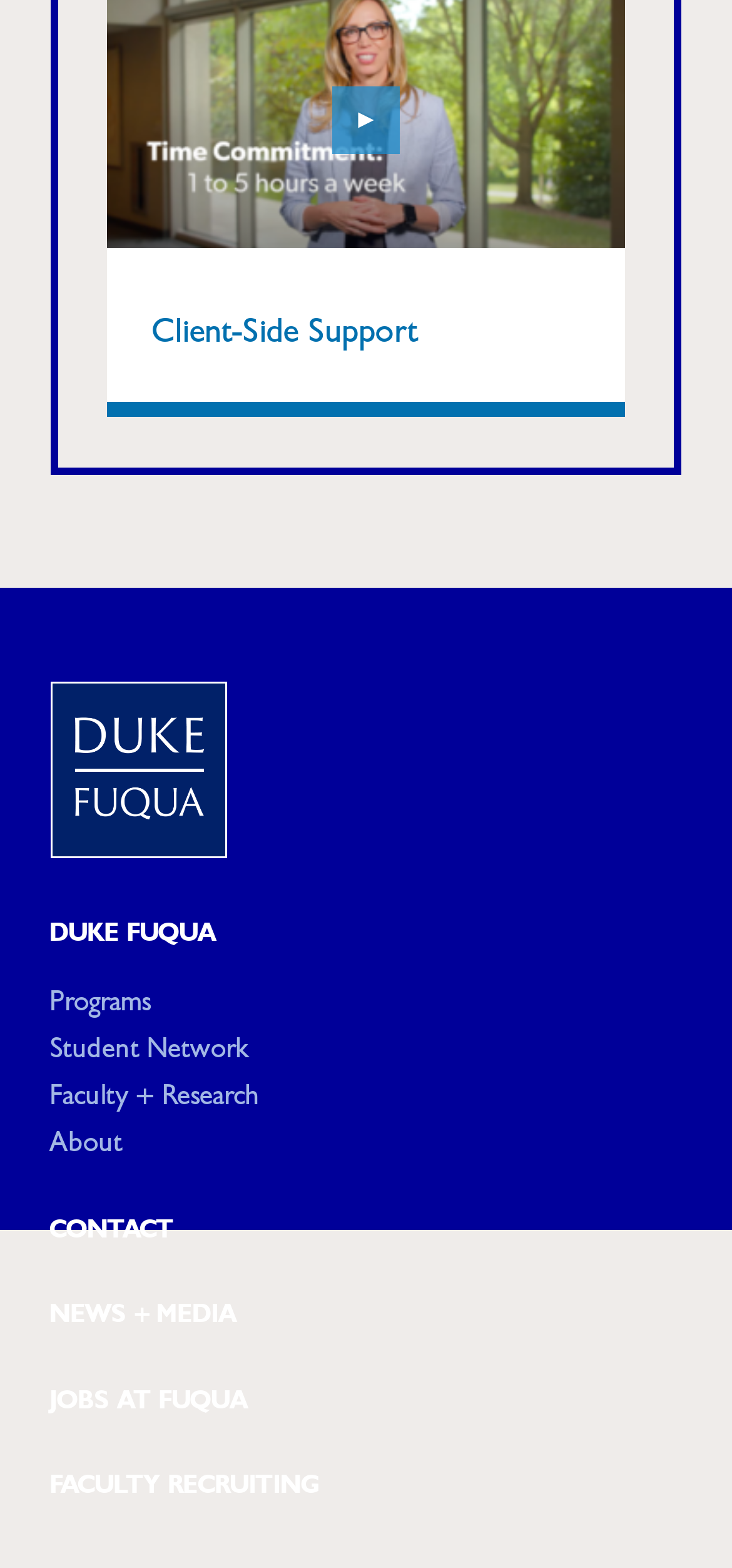Please find the bounding box coordinates of the section that needs to be clicked to achieve this instruction: "click on DUKE FUQUA".

[0.068, 0.586, 0.297, 0.607]